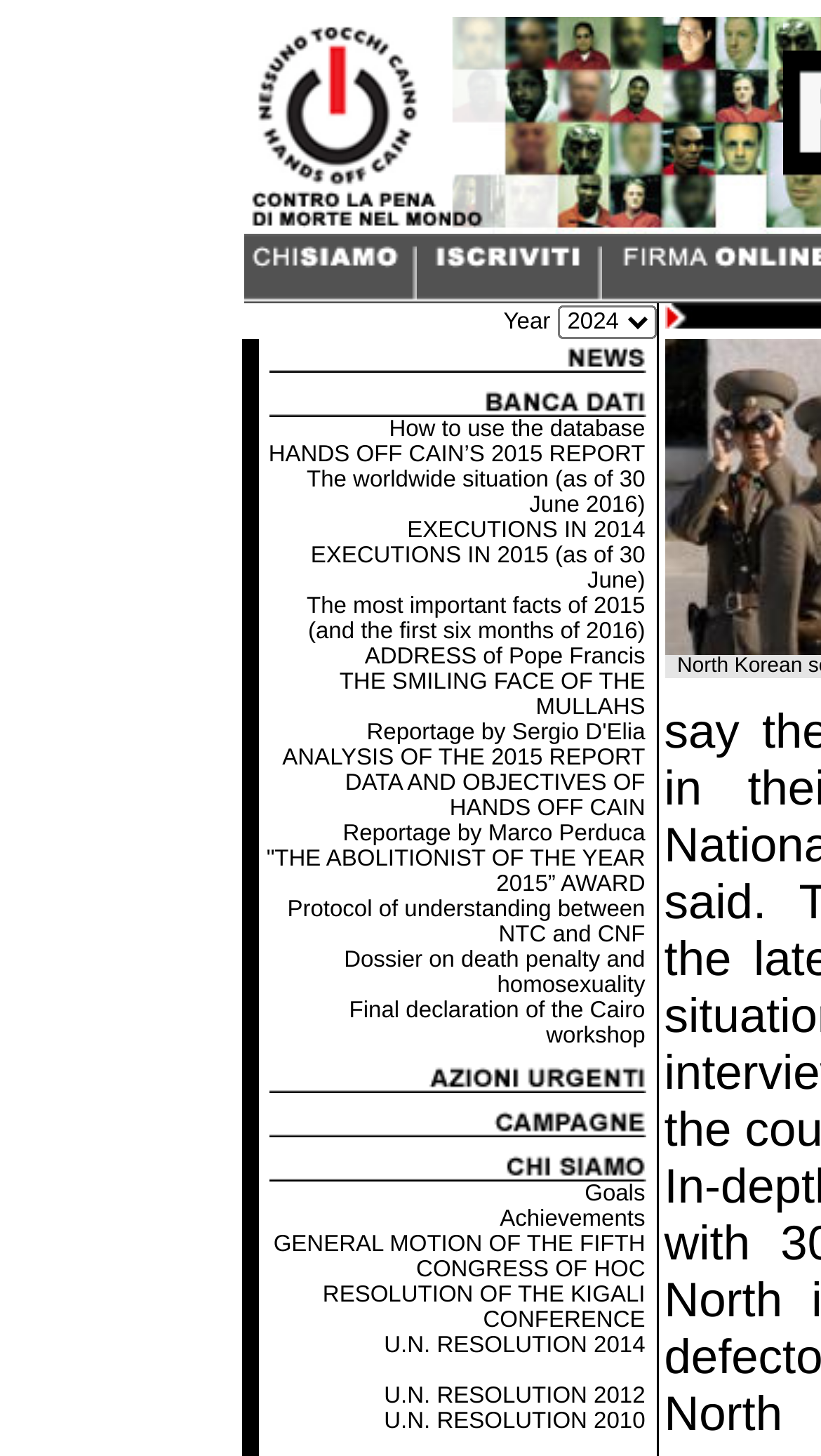Please find the bounding box coordinates of the clickable region needed to complete the following instruction: "Read the article by Shane Lambert". The bounding box coordinates must consist of four float numbers between 0 and 1, i.e., [left, top, right, bottom].

None